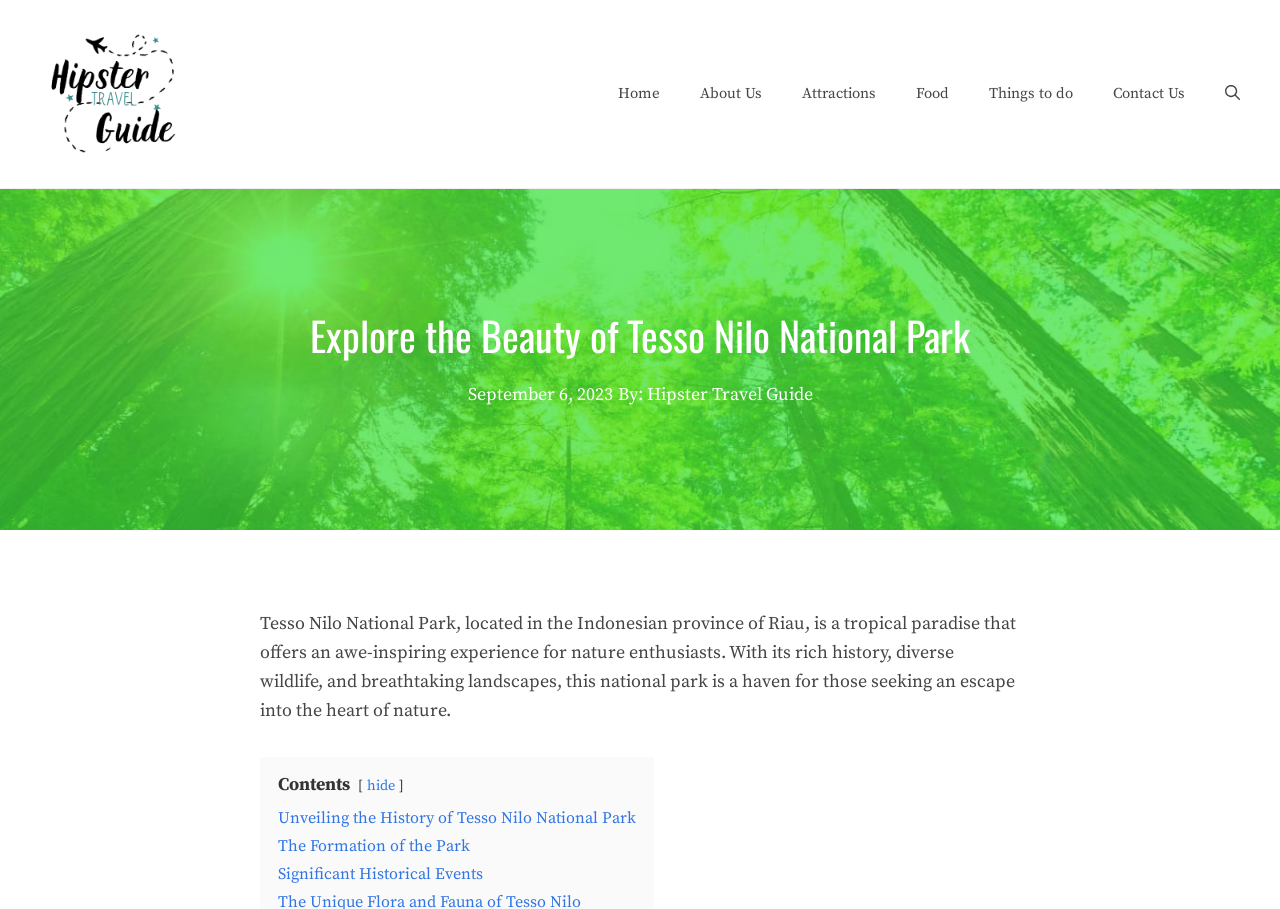Answer the question below in one word or phrase:
What is the purpose of the button in the navigation menu?

Open search